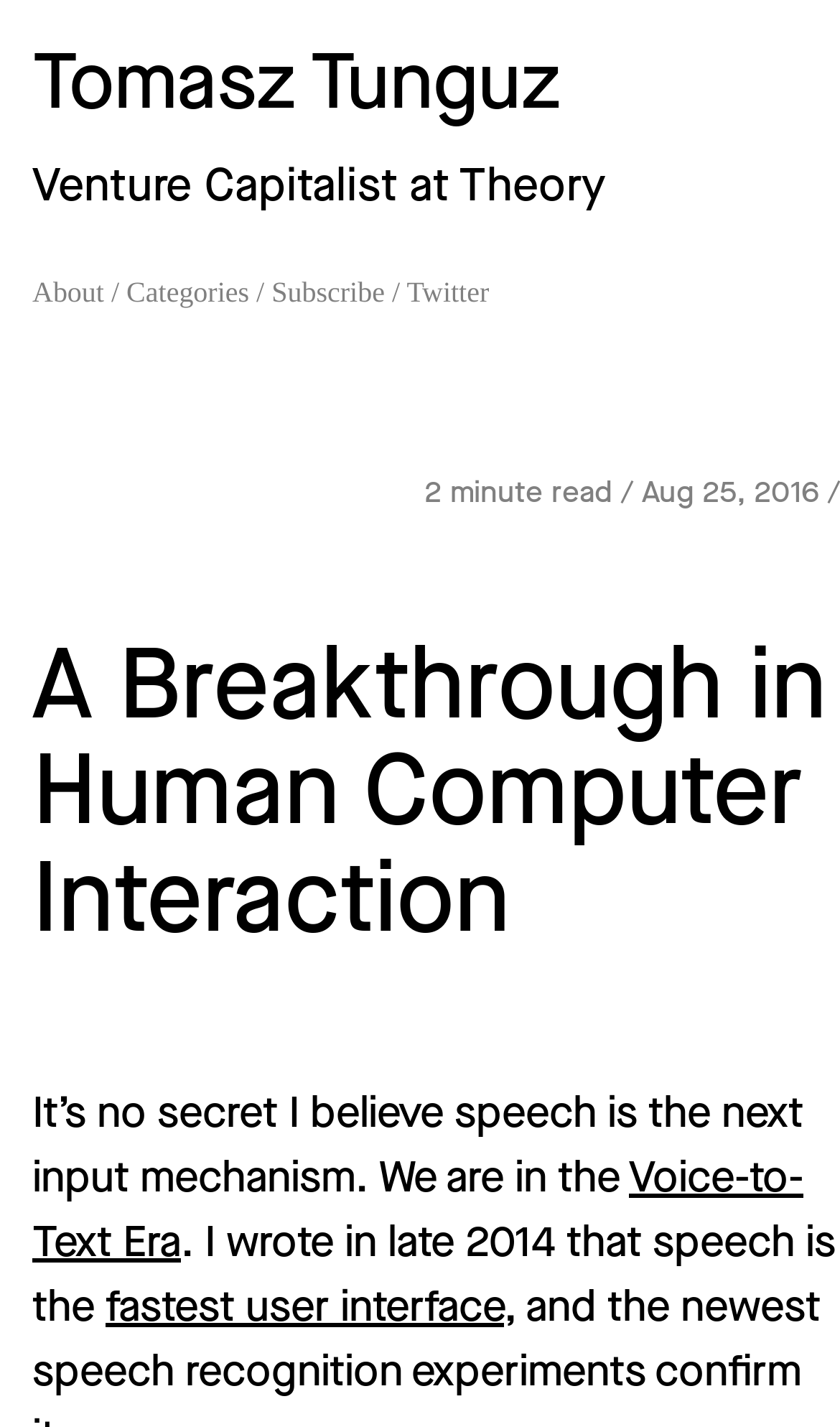Can you pinpoint the bounding box coordinates for the clickable element required for this instruction: "read more about Voice-to-Text Era"? The coordinates should be four float numbers between 0 and 1, i.e., [left, top, right, bottom].

[0.038, 0.805, 0.956, 0.891]